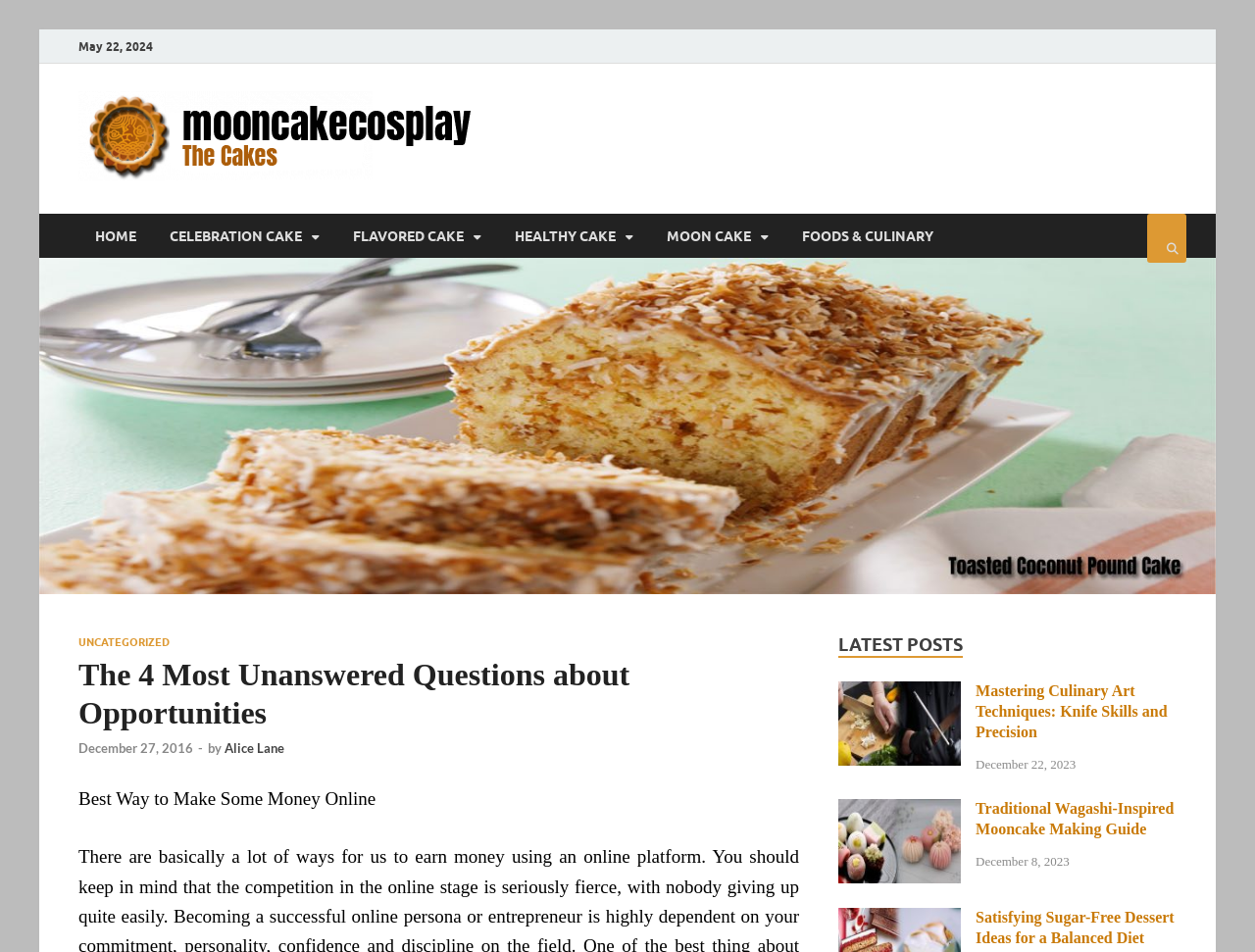What is the date of the latest post?
Answer the question with a detailed and thorough explanation.

I found the latest post by looking at the 'LATEST POSTS' section, which has several links to posts. The first post has a date mentioned, which is December 22, 2023.